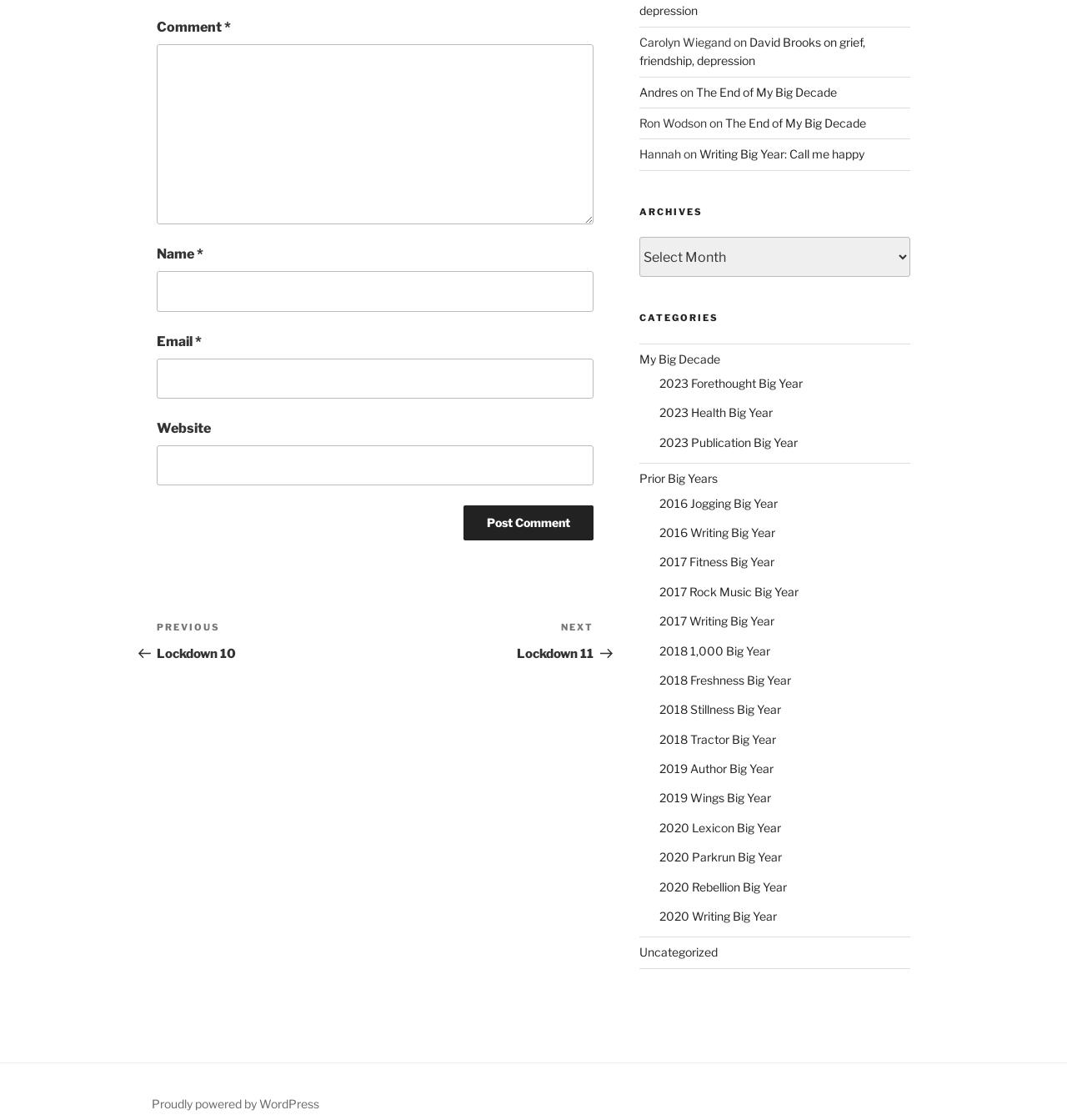Please identify the bounding box coordinates of the element that needs to be clicked to perform the following instruction: "Click the Post Comment button".

[0.435, 0.452, 0.556, 0.483]